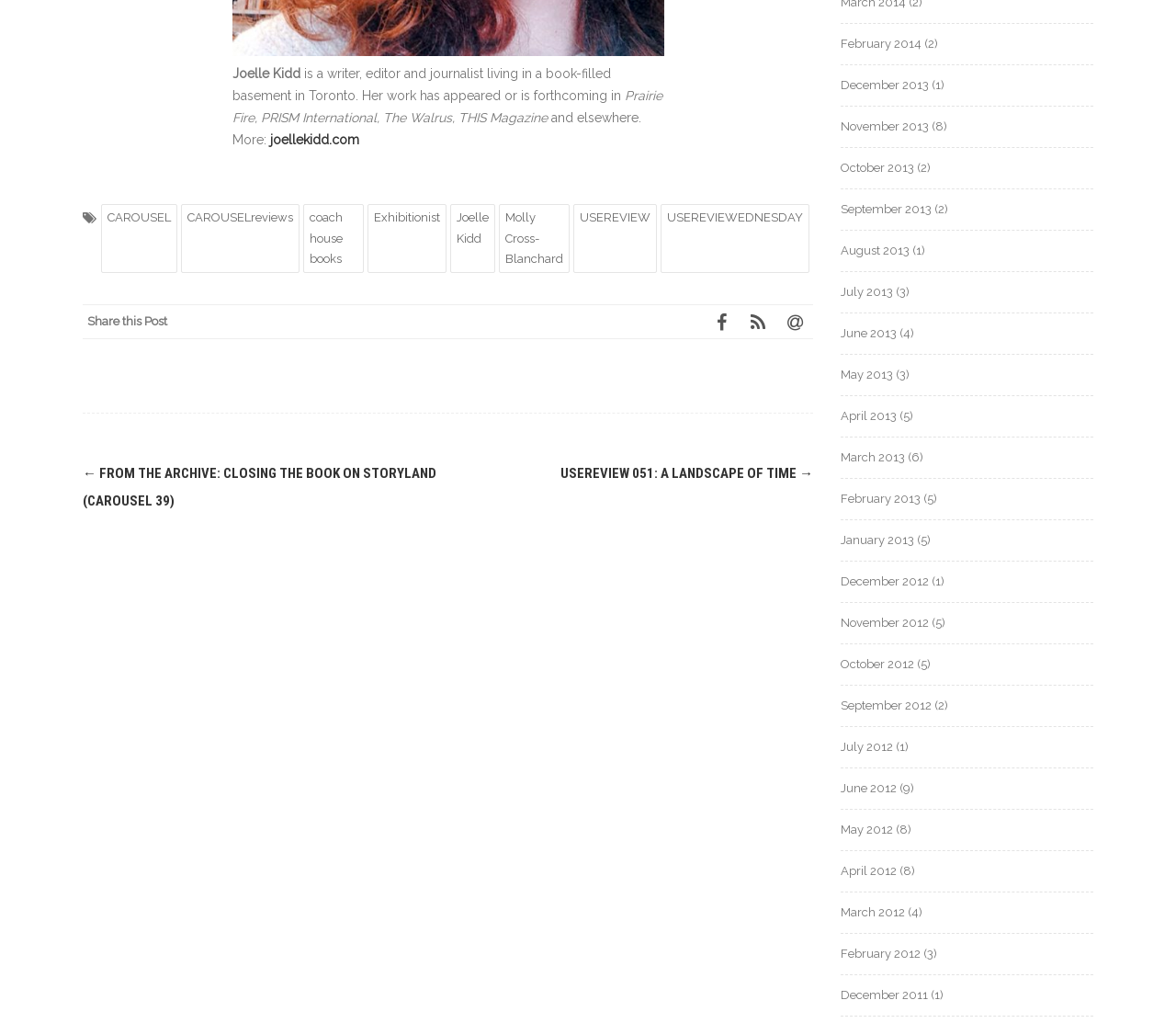Give the bounding box coordinates for this UI element: "December 2013". The coordinates should be four float numbers between 0 and 1, arranged as [left, top, right, bottom].

[0.715, 0.076, 0.79, 0.089]